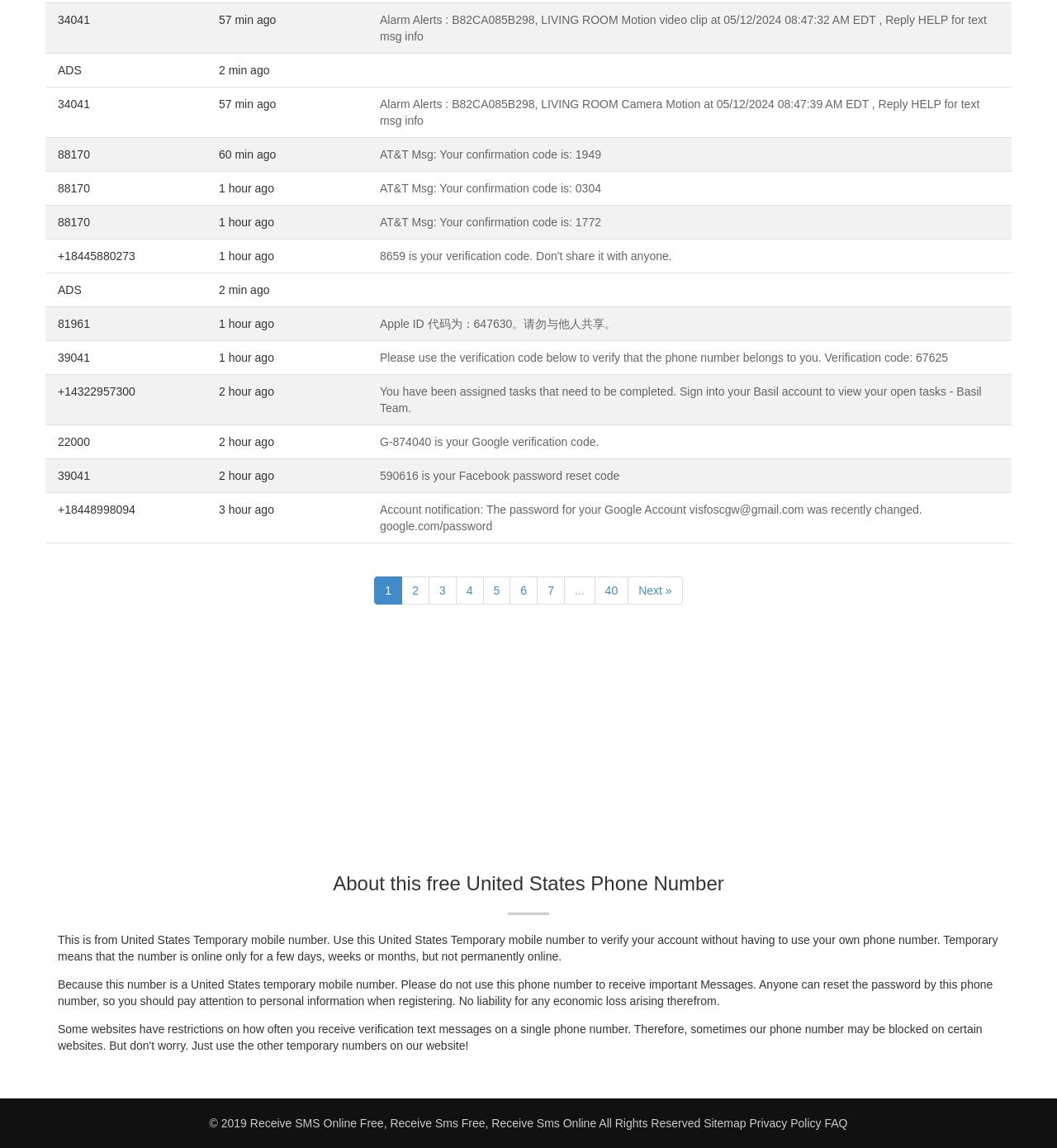How many types of links are available at the bottom of the webpage? Based on the screenshot, please respond with a single word or phrase.

5